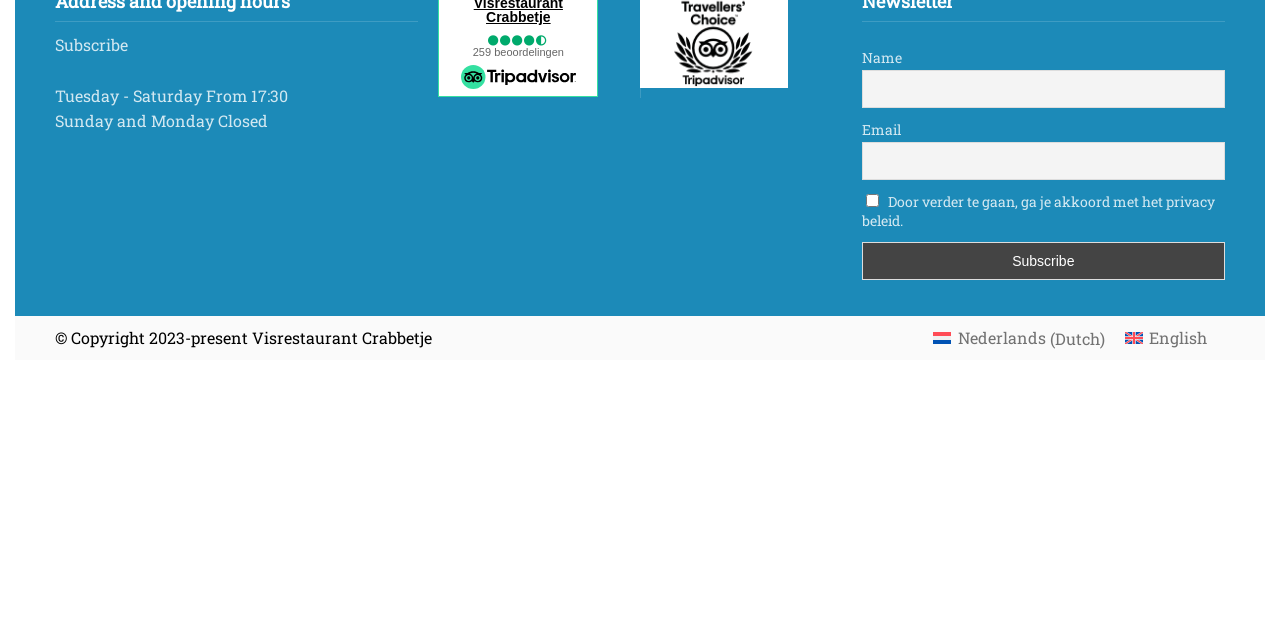Identify the bounding box of the UI component described as: "parent_node: Email name="ne"".

[0.673, 0.222, 0.957, 0.281]